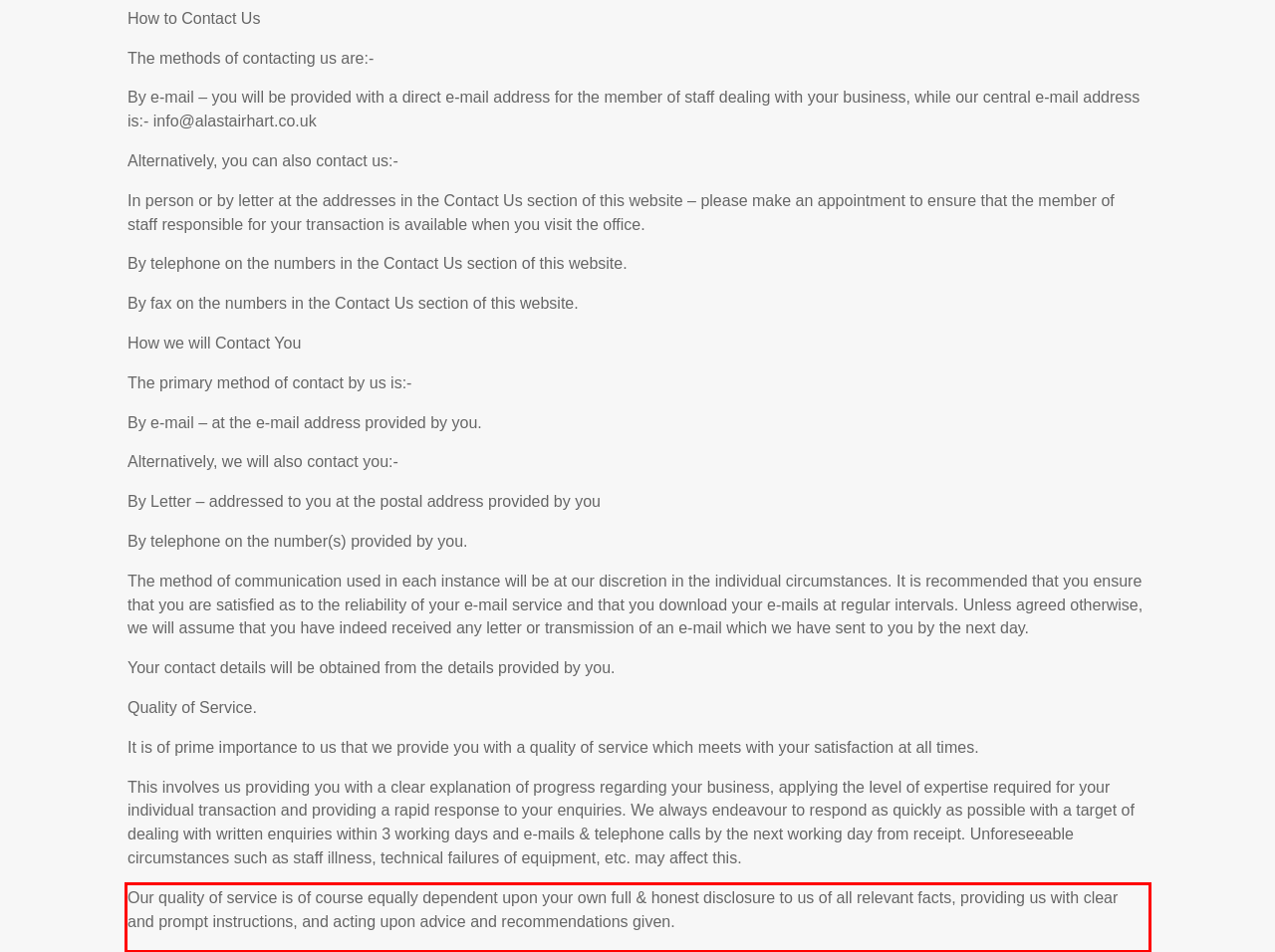Analyze the screenshot of the webpage and extract the text from the UI element that is inside the red bounding box.

Our quality of service is of course equally dependent upon your own full & honest disclosure to us of all relevant facts, providing us with clear and prompt instructions, and acting upon advice and recommendations given.